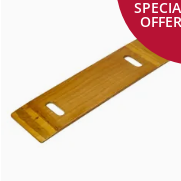What is the original price of the transfer board?
Provide a short answer using one word or a brief phrase based on the image.

£21.99